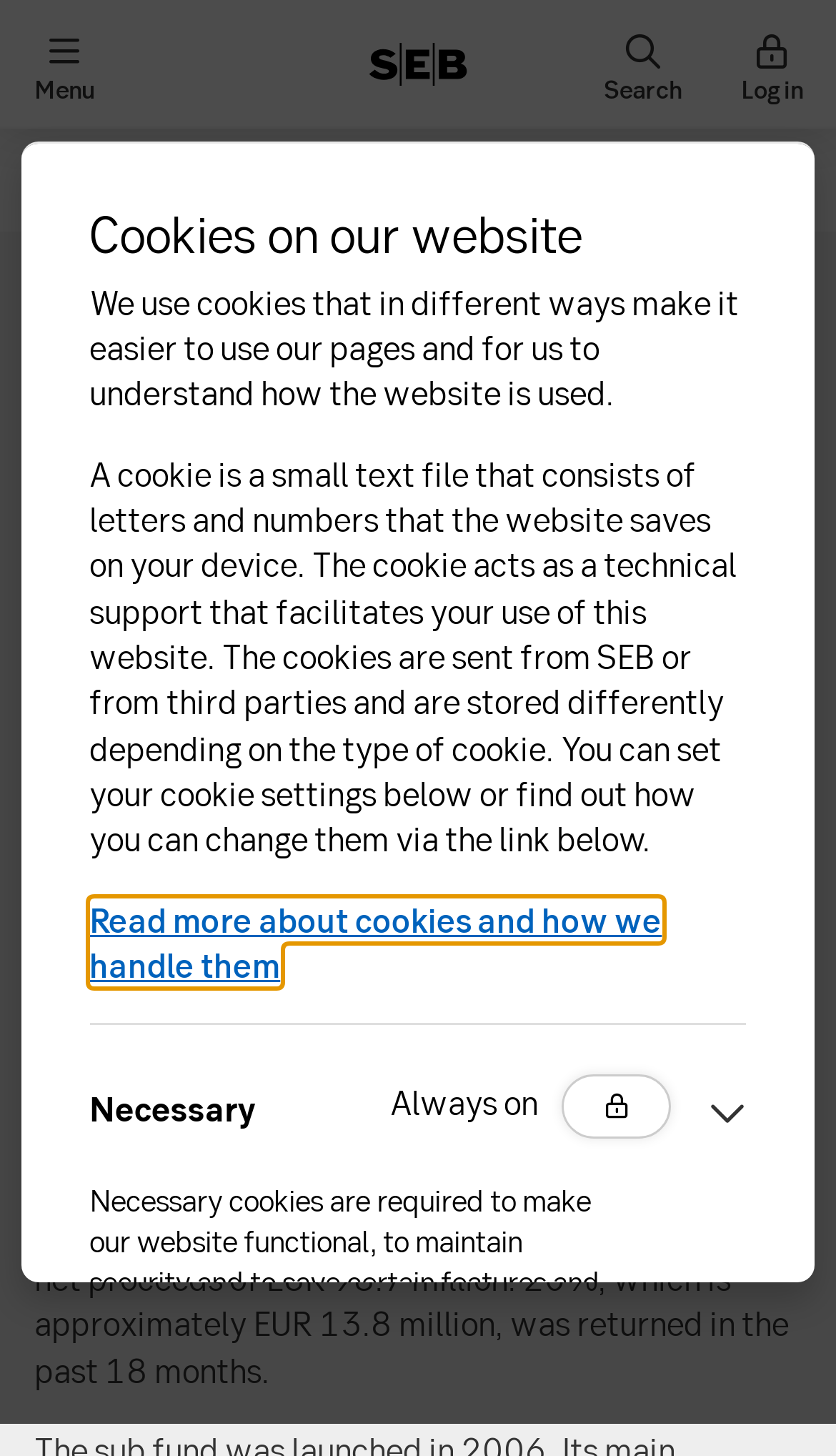What is the function of the button with the '' icon?
Give a one-word or short phrase answer based on the image.

Expand or collapse